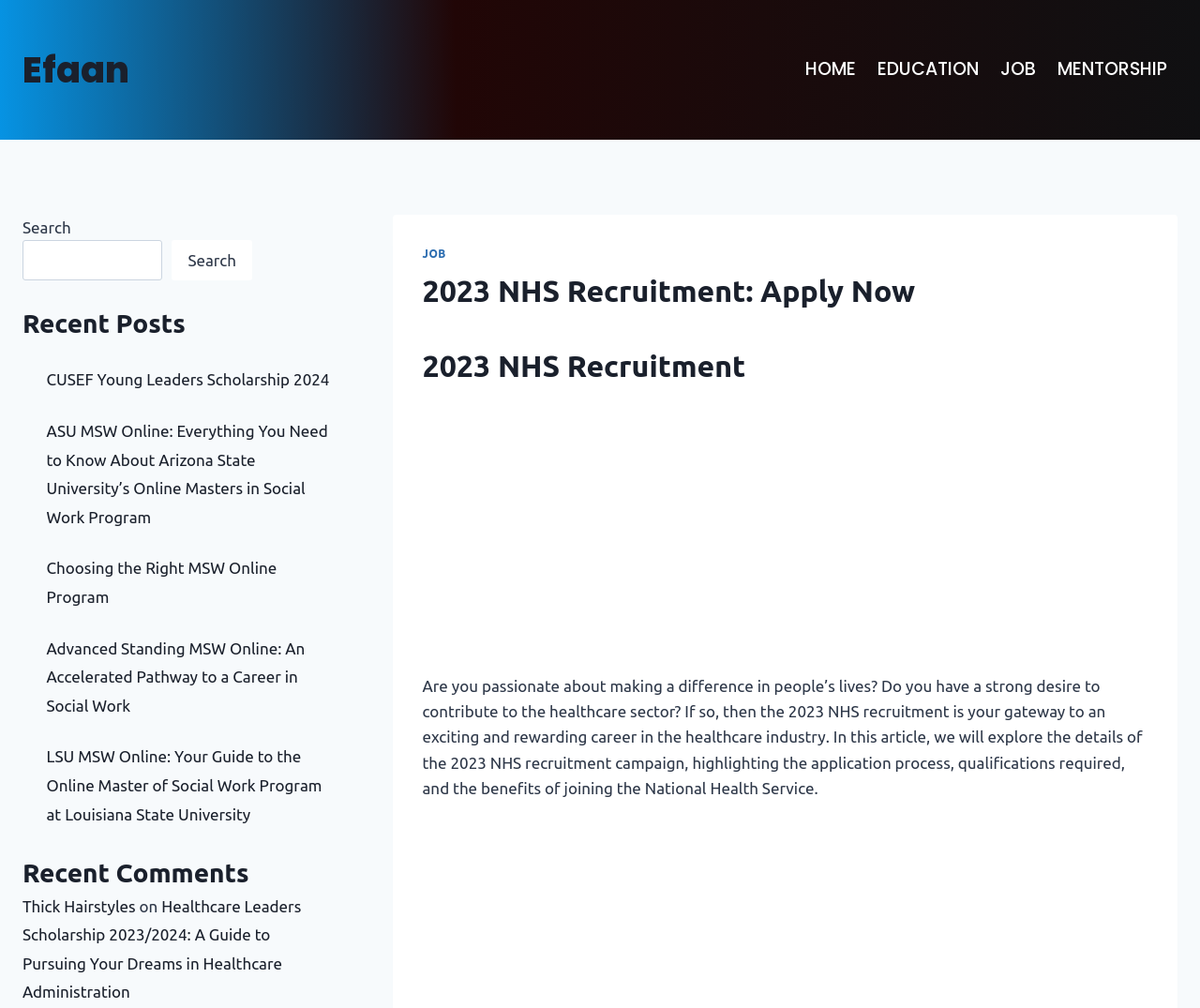Find and indicate the bounding box coordinates of the region you should select to follow the given instruction: "Click on the 'HOME' link".

[0.662, 0.045, 0.722, 0.094]